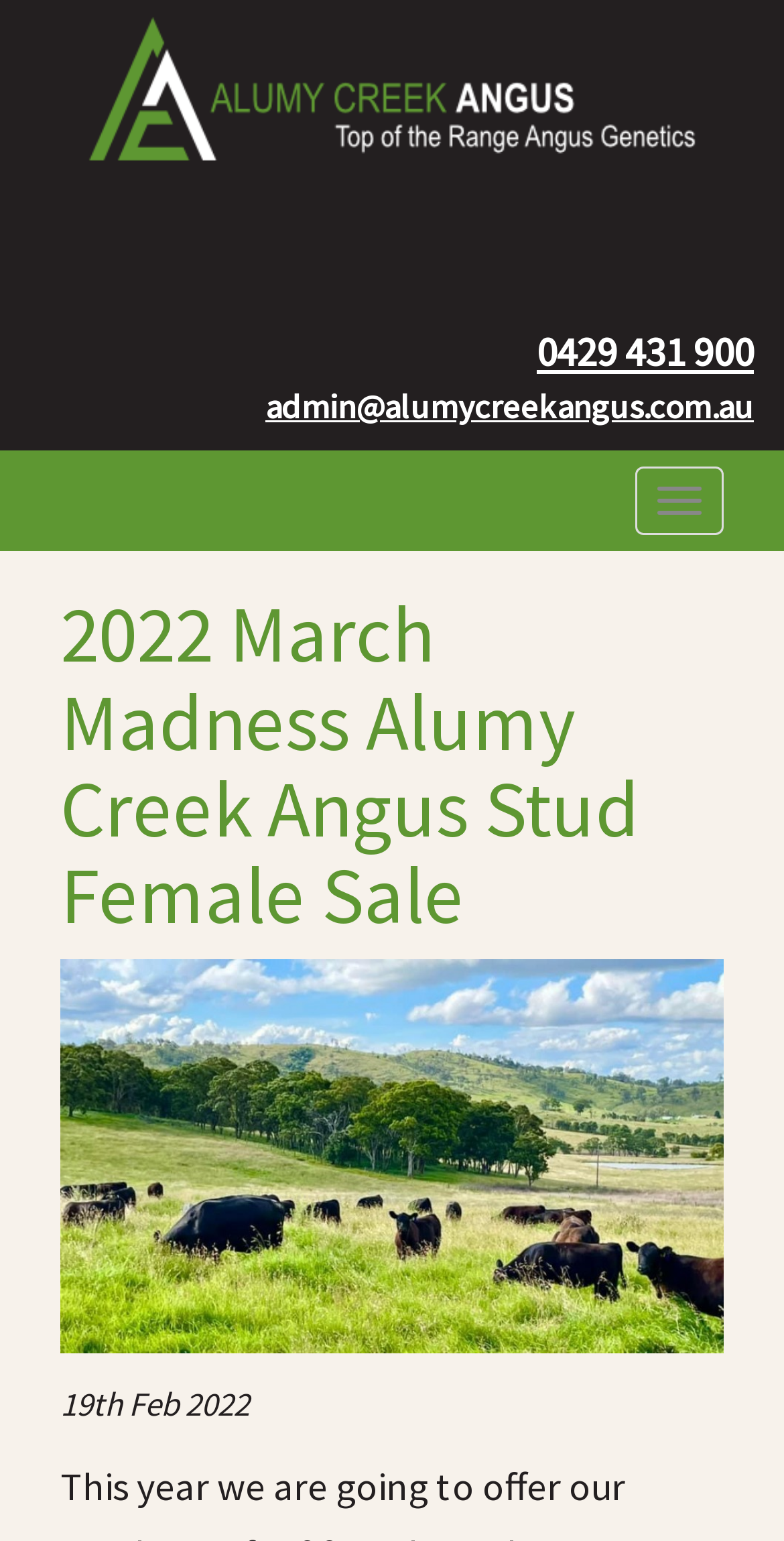Provide the bounding box for the UI element matching this description: "Senior Fit Life".

None